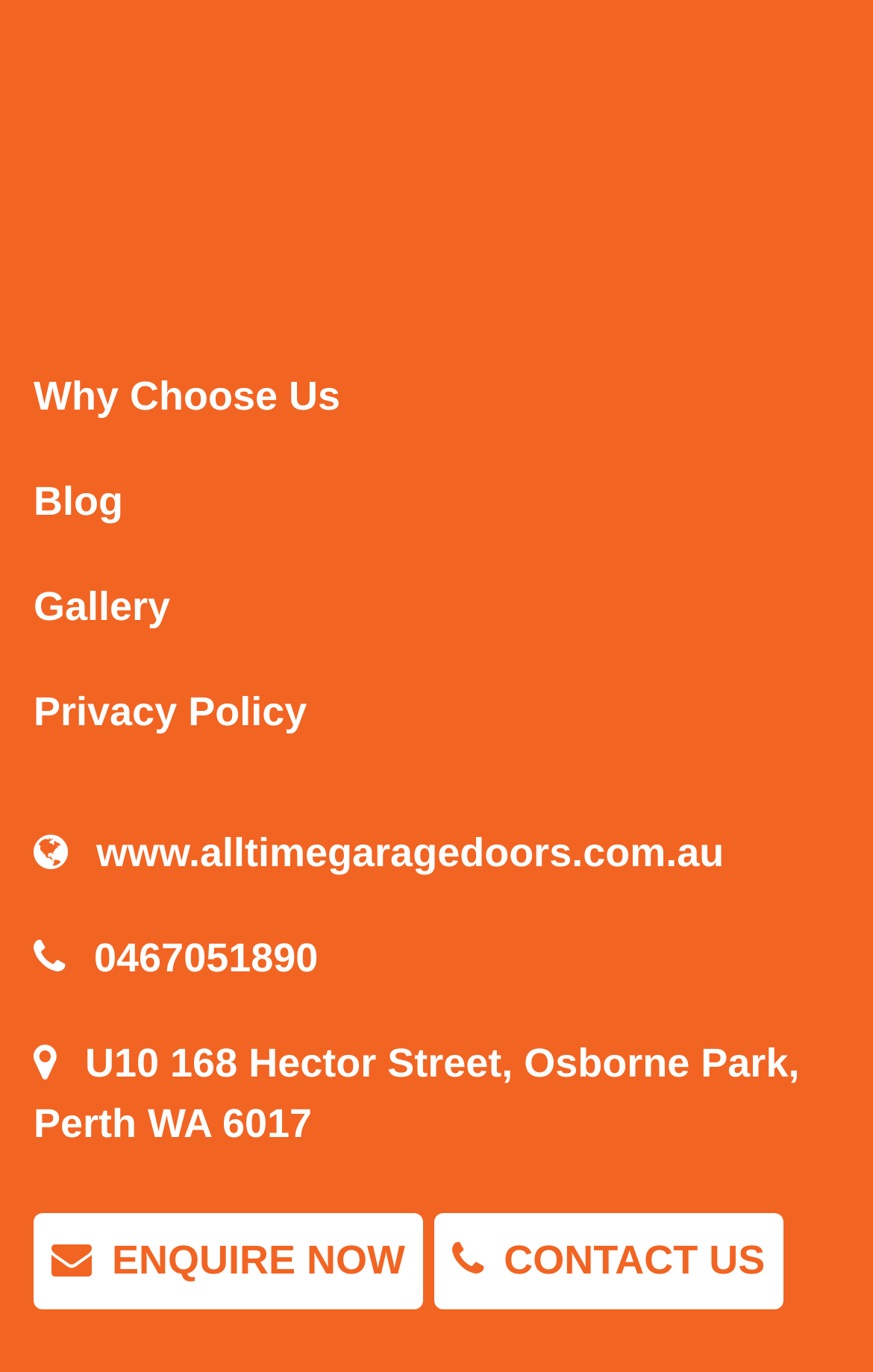Indicate the bounding box coordinates of the clickable region to achieve the following instruction: "Visit the blog."

[0.038, 0.35, 0.141, 0.382]